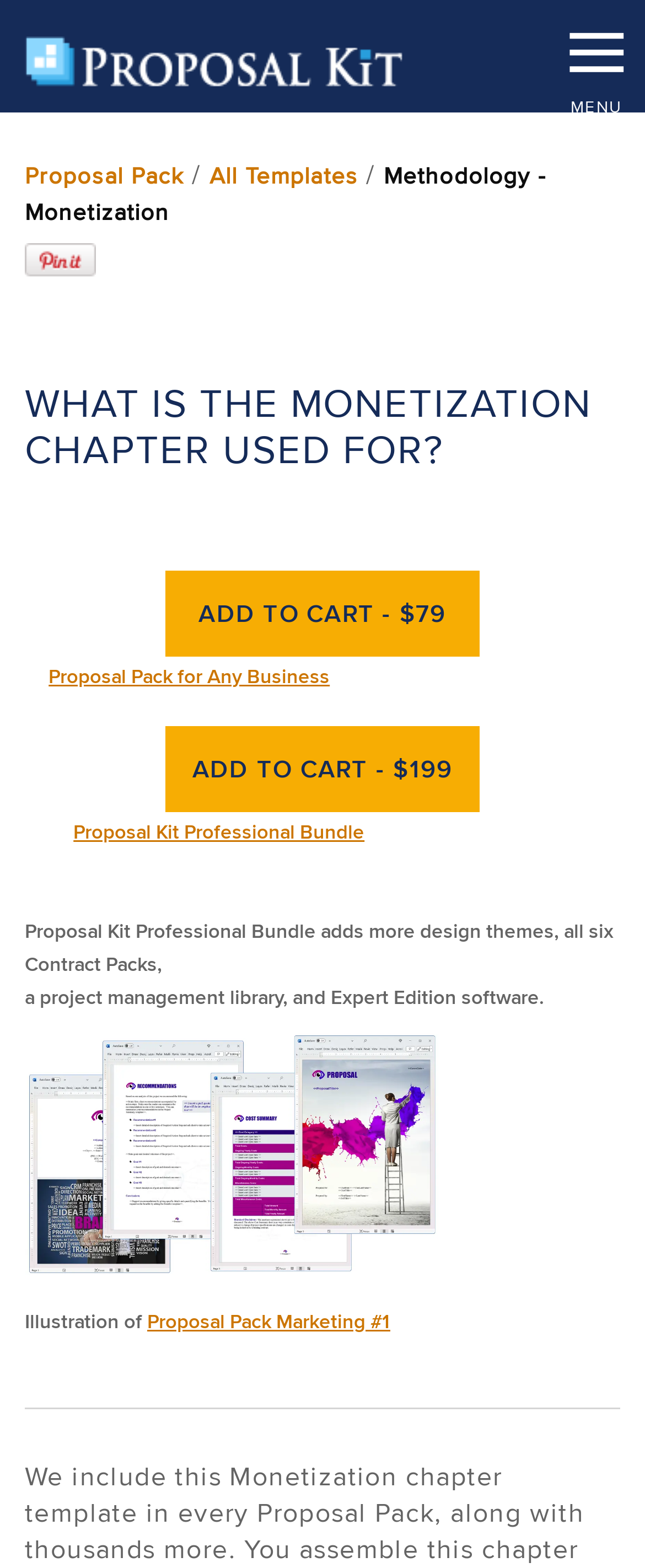Explain the webpage's layout and main content in detail.

The webpage is about the Monetization template, which is part of the Proposal Kit. At the top right corner, there is a "MENU" static text. On the top left, there is a Proposal Kit logo, which is an image and a link. Below the logo, there are three links: "Proposal Pack", a separator, and "All Templates". 

The main content starts with a heading "Methodology - Monetization" on the top left. Below it, there is a link "Pin this Monetization" with a small image. The next heading "WHAT IS THE MONETIZATION CHAPTER USED FOR?" spans across the page. 

On the left side, there are several links and buttons, including "ADD TO CART - $79", "Proposal Pack for Any Business", "ADD TO CART - $199", and "Proposal Kit Professional Bundle". The bundle is described in two paragraphs of static text, explaining its features. 

On the bottom left, there is an illustration image "Illustration of Proposal Pack Marketing #1", which is also a link. Above it, there is a link "Proposal Pack Marketing #1".